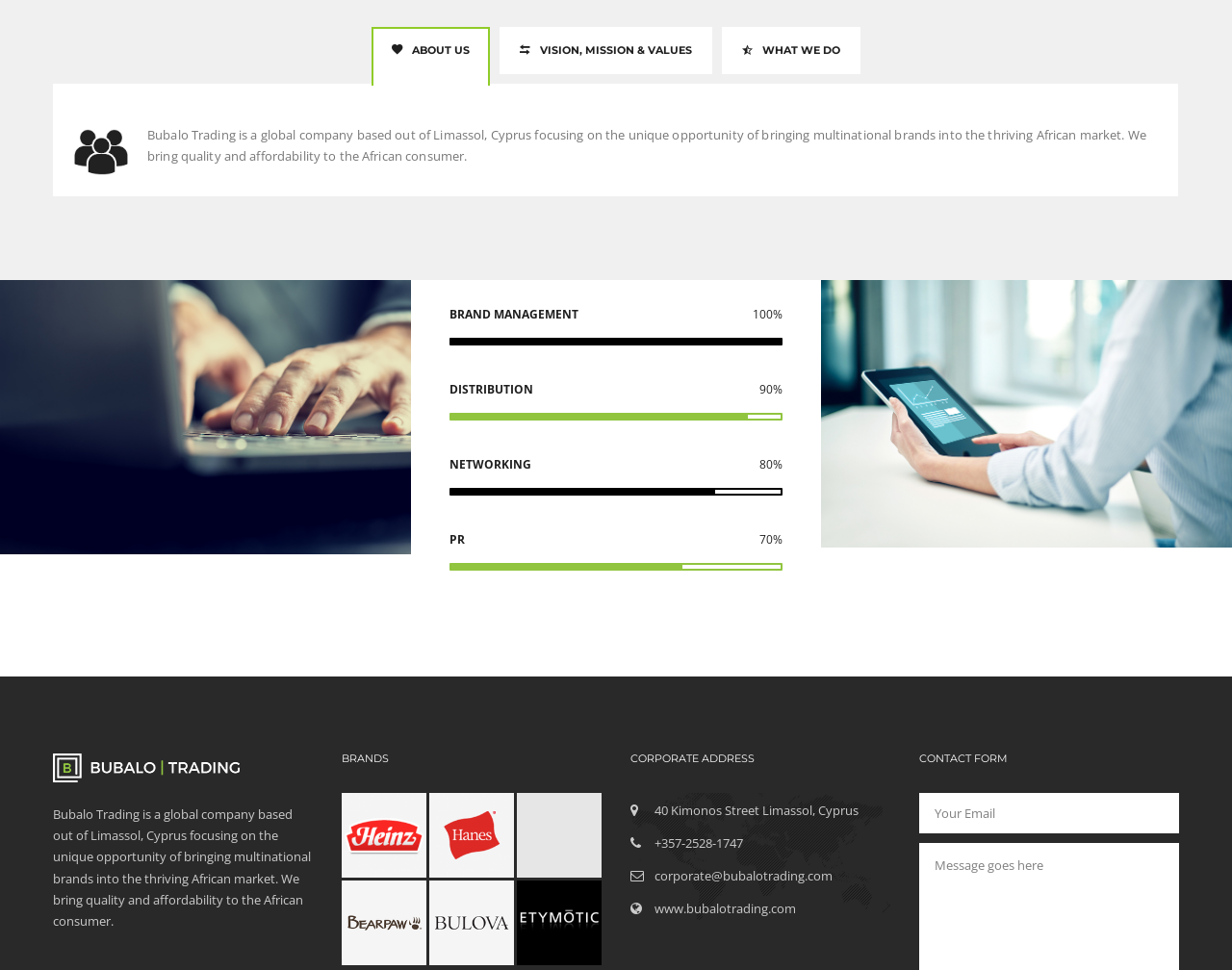Bounding box coordinates are specified in the format (top-left x, top-left y, bottom-right x, bottom-right y). All values are floating point numbers bounded between 0 and 1. Please provide the bounding box coordinate of the region this sentence describes: Clare McHugh

None